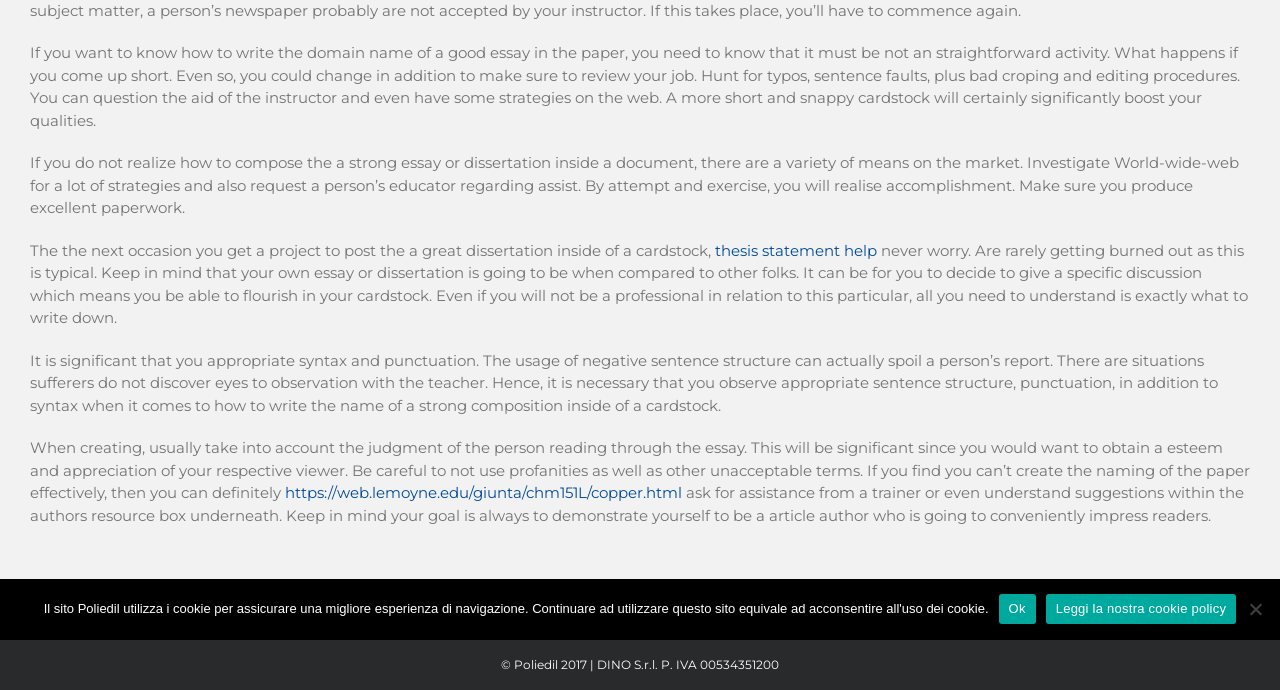Determine the bounding box for the UI element described here: "Torna in cima".

[0.904, 0.877, 0.941, 0.928]